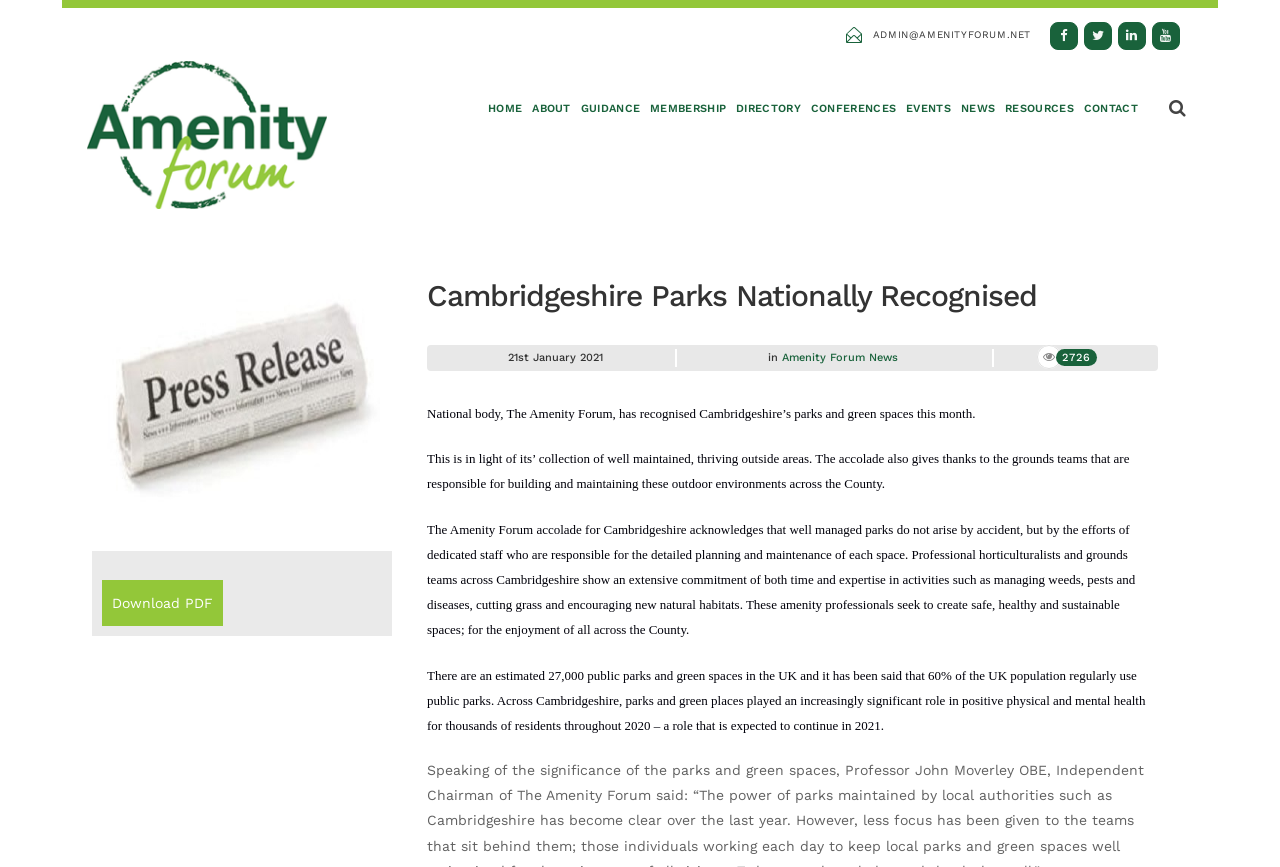Bounding box coordinates must be specified in the format (top-left x, top-left y, bottom-right x, bottom-right y). All values should be floating point numbers between 0 and 1. What are the bounding box coordinates of the UI element described as: Amenity Forum News

[0.611, 0.403, 0.701, 0.423]